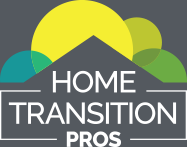Provide a single word or phrase to answer the given question: 
What shape is the roof of the stylized house?

Triangular